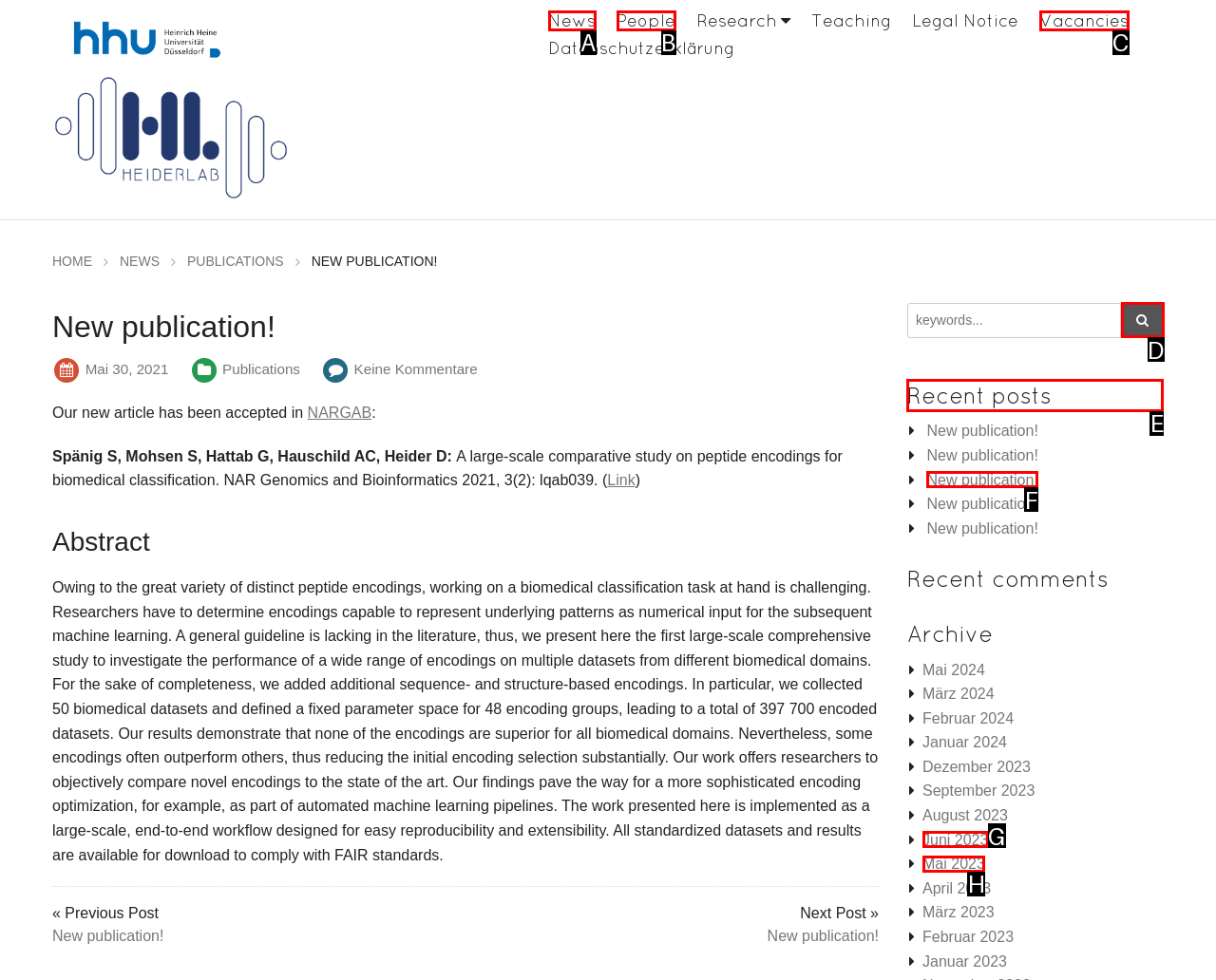Identify the HTML element to click to execute this task: Browse the 'Recent posts' Respond with the letter corresponding to the proper option.

E